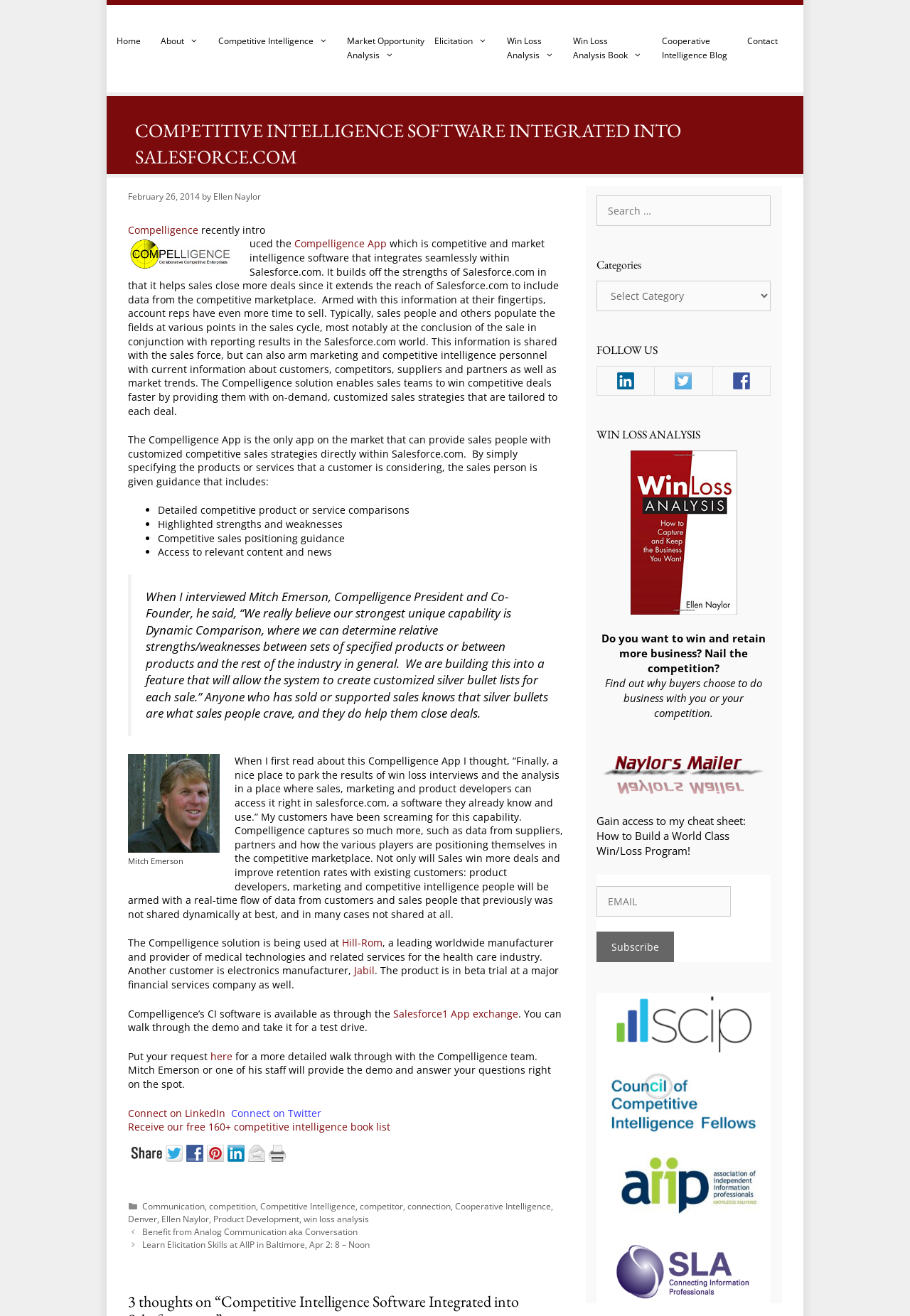Determine the bounding box coordinates for the element that should be clicked to follow this instruction: "Request a demo of Compelligence". The coordinates should be given as four float numbers between 0 and 1, in the format [left, top, right, bottom].

[0.141, 0.797, 0.231, 0.808]